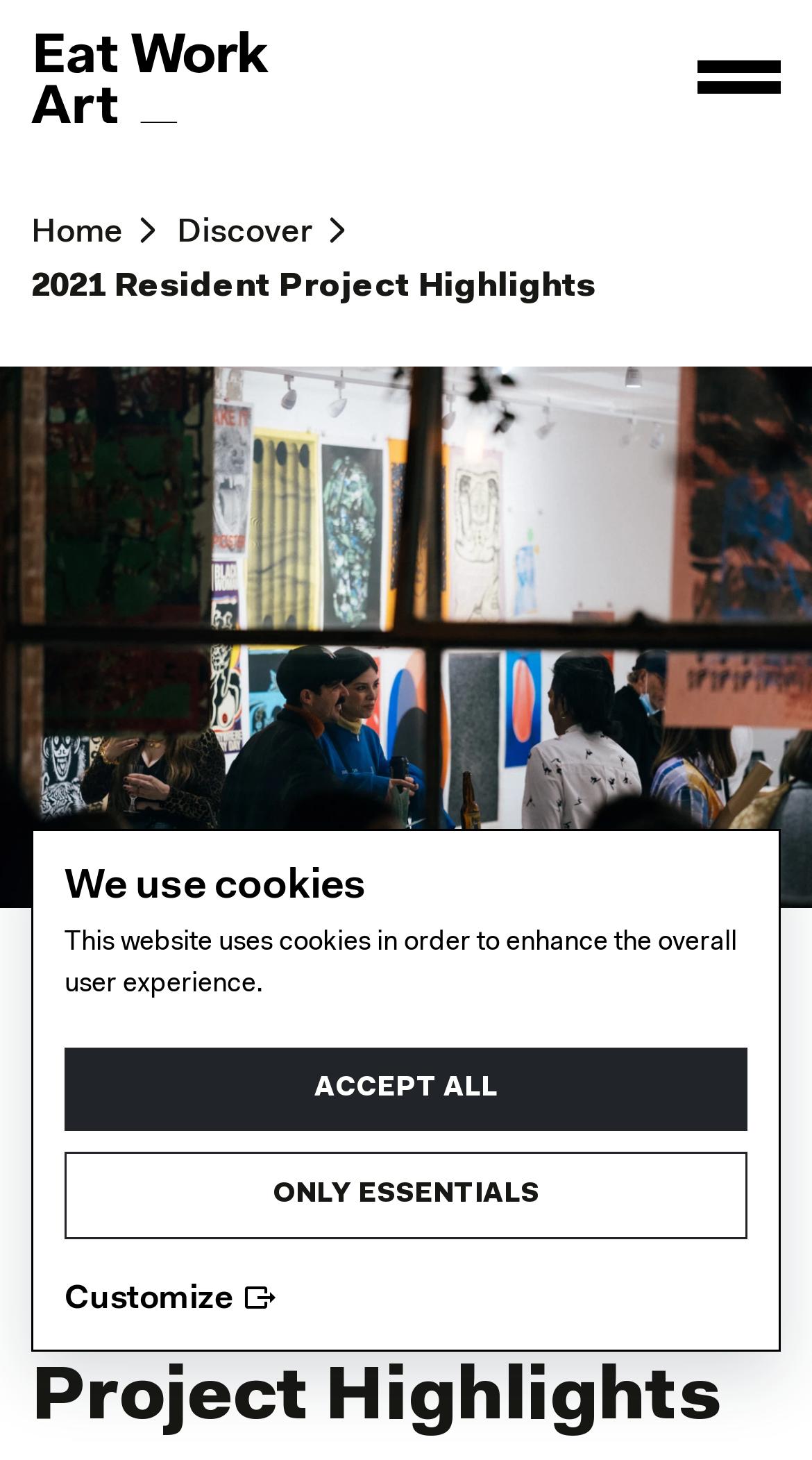Find the bounding box coordinates of the clickable area that will achieve the following instruction: "Open Discover page".

[0.218, 0.148, 0.426, 0.171]